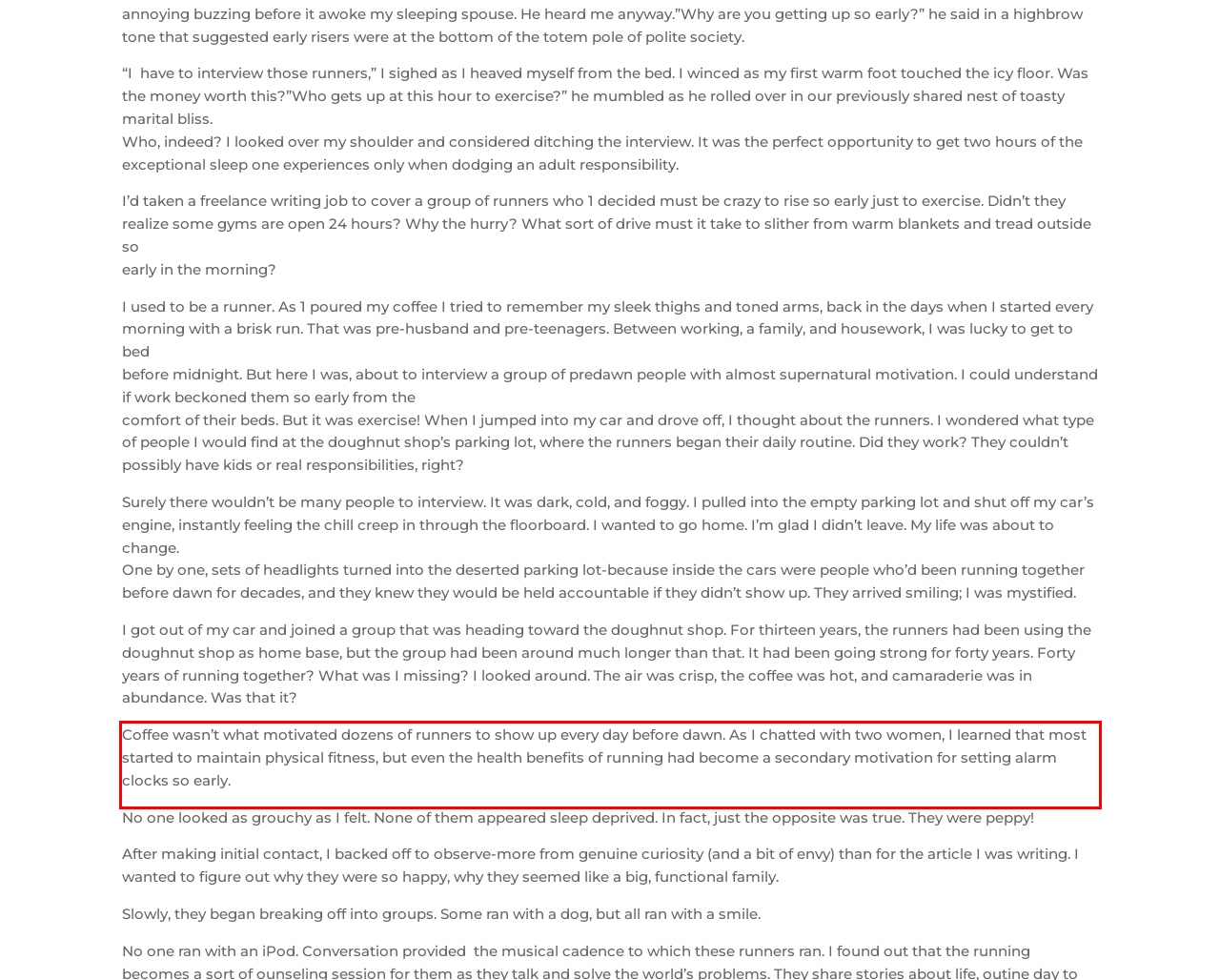The screenshot you have been given contains a UI element surrounded by a red rectangle. Use OCR to read and extract the text inside this red rectangle.

Coffee wasn’t what motivated dozens of runners to show up every day before dawn. As I chatted with two women, I learned that most started to maintain physical fitness, but even the health benefits of running had become a secondary motivation for setting alarm clocks so early.